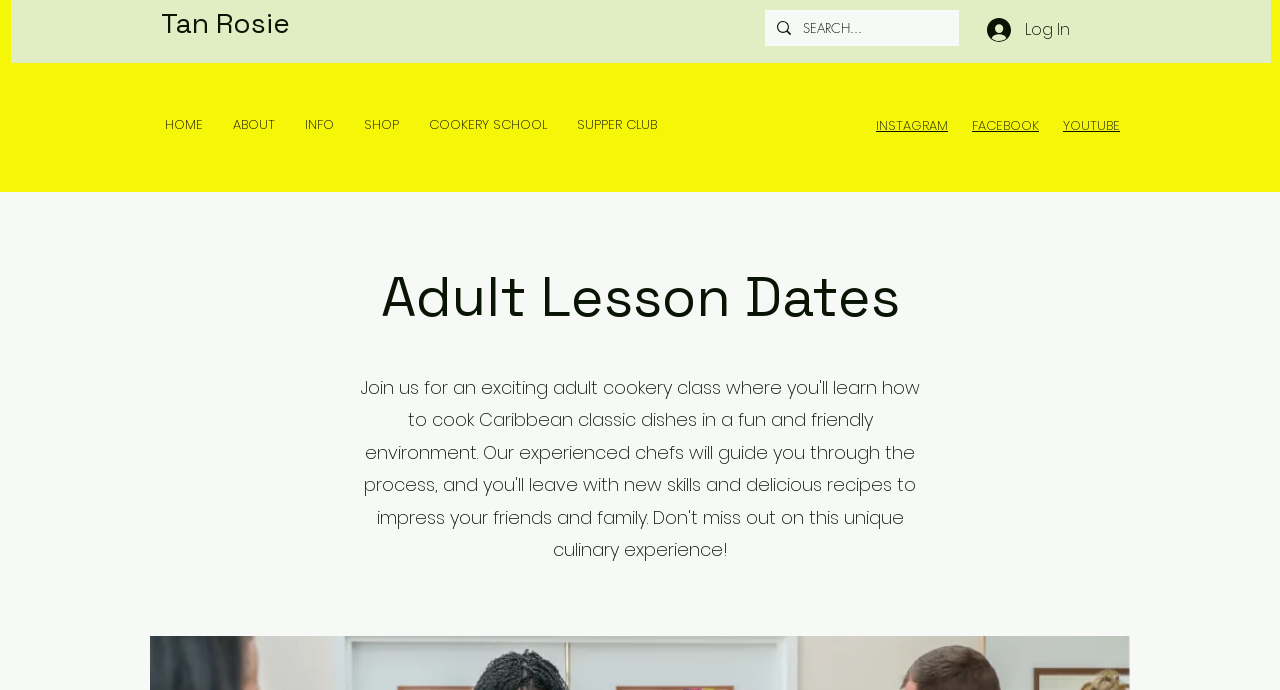What type of classes does the cookery school offer?
Please provide a comprehensive answer based on the details in the screenshot.

The webpage title says 'Adult Classes | Tan Rosie', which suggests that the cookery school offers classes specifically for adults.